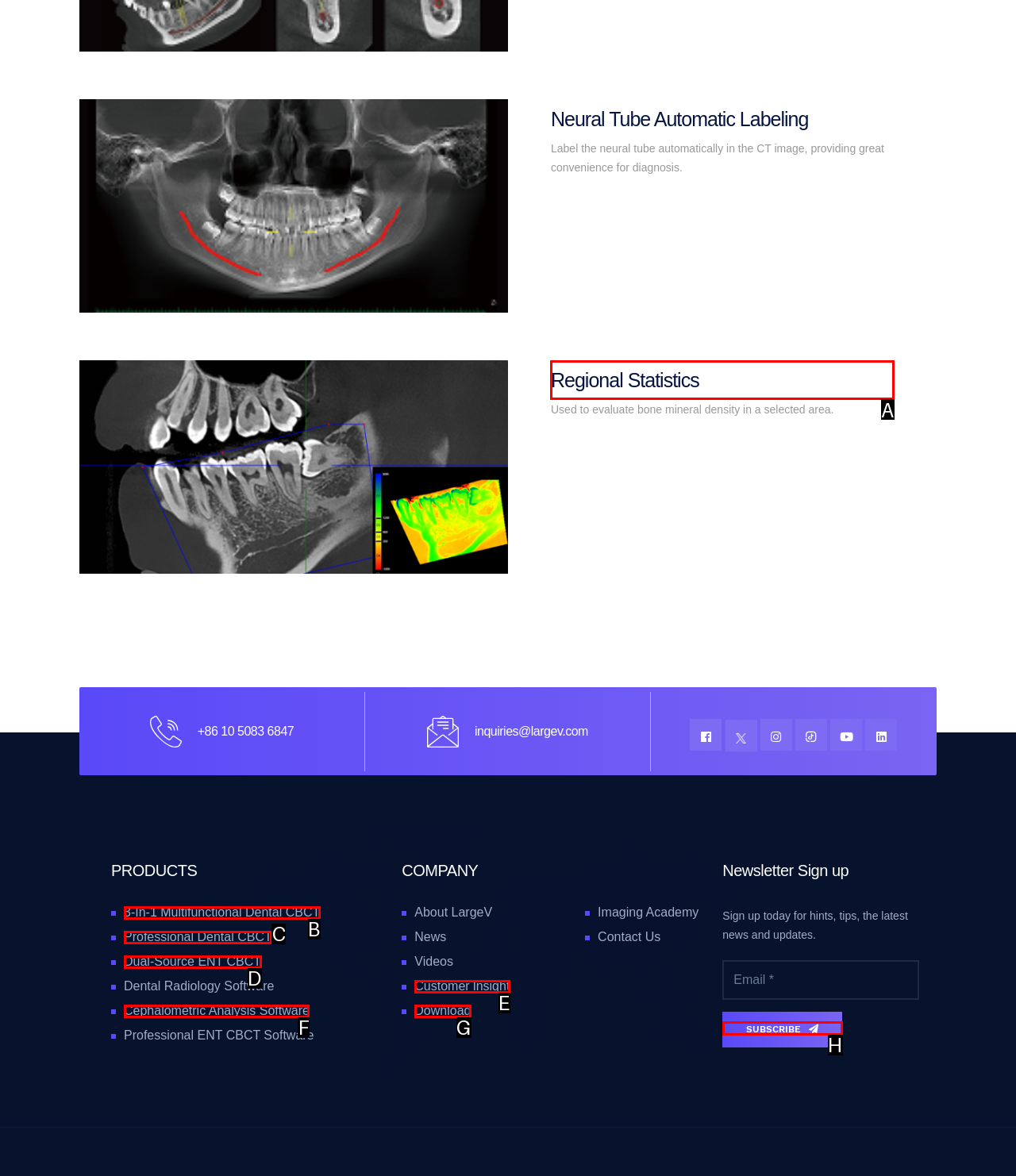Determine the letter of the element to click to accomplish this task: Click the Regional Statistics heading. Respond with the letter.

A